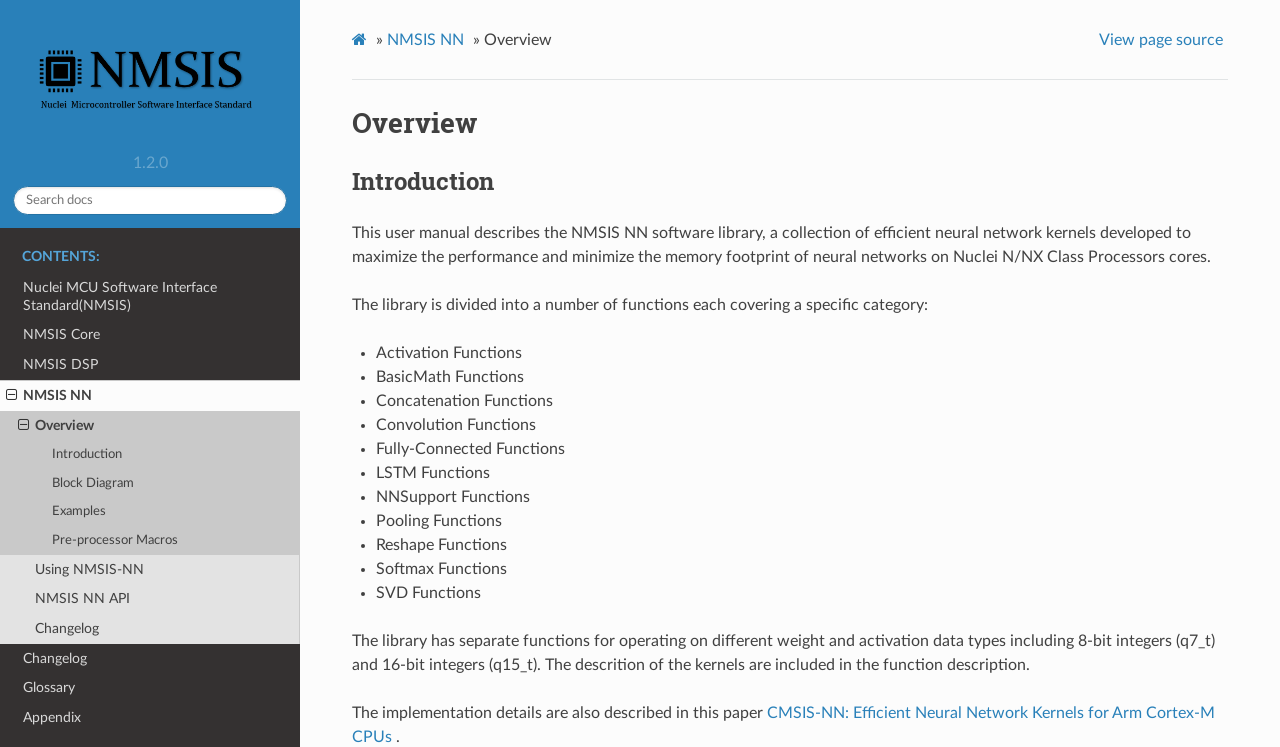What is the name of the software library?
Please give a detailed and thorough answer to the question, covering all relevant points.

The name of the software library can be found in the navigation menu on the left side of the webpage, where it is listed as 'NMSIS NN'.